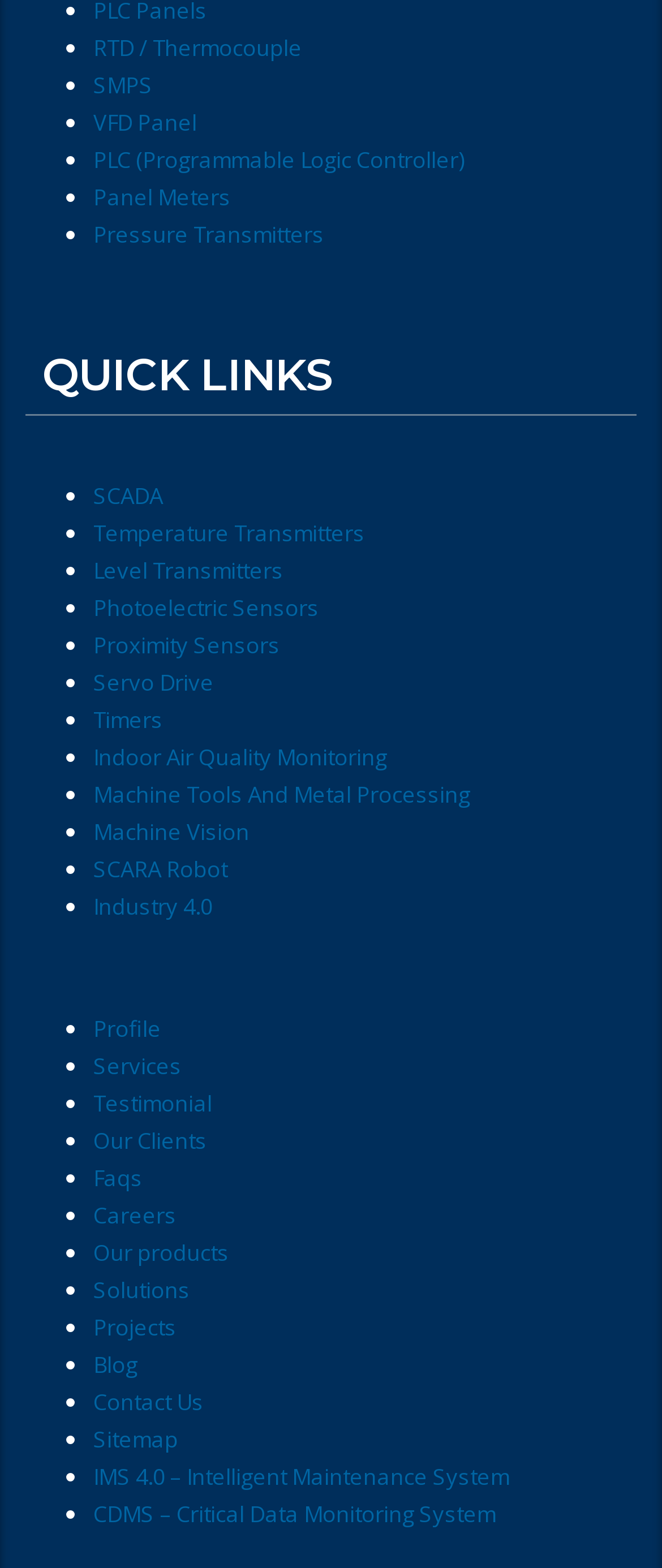Locate the bounding box coordinates of the element's region that should be clicked to carry out the following instruction: "Contact Us". The coordinates need to be four float numbers between 0 and 1, i.e., [left, top, right, bottom].

[0.141, 0.885, 0.308, 0.904]